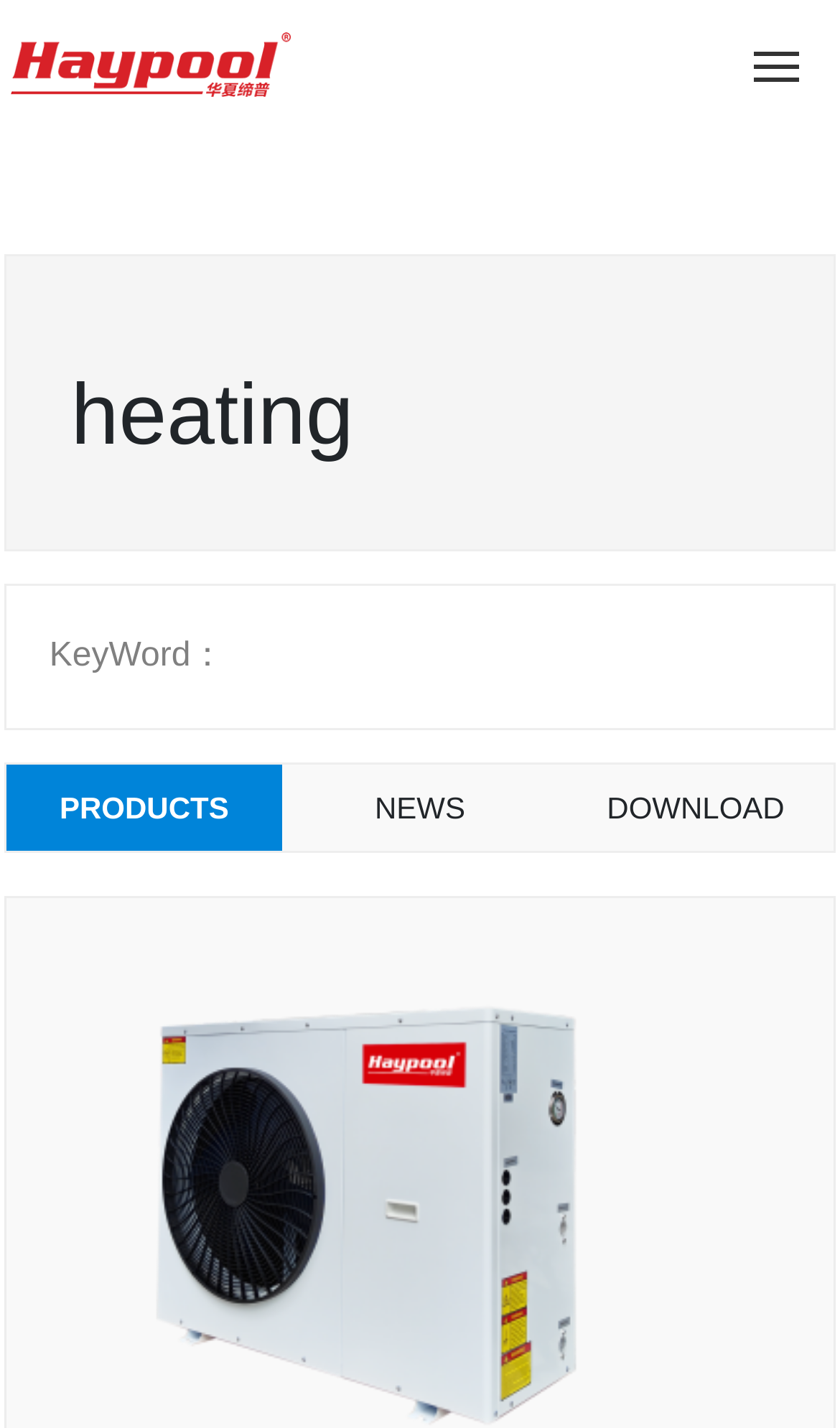What language option is available on the webpage?
Please describe in detail the information shown in the image to answer the question.

The language option is listed as a link at the bottom of the webpage, with the text '中文', which is Chinese. This suggests that the webpage is available in multiple languages.